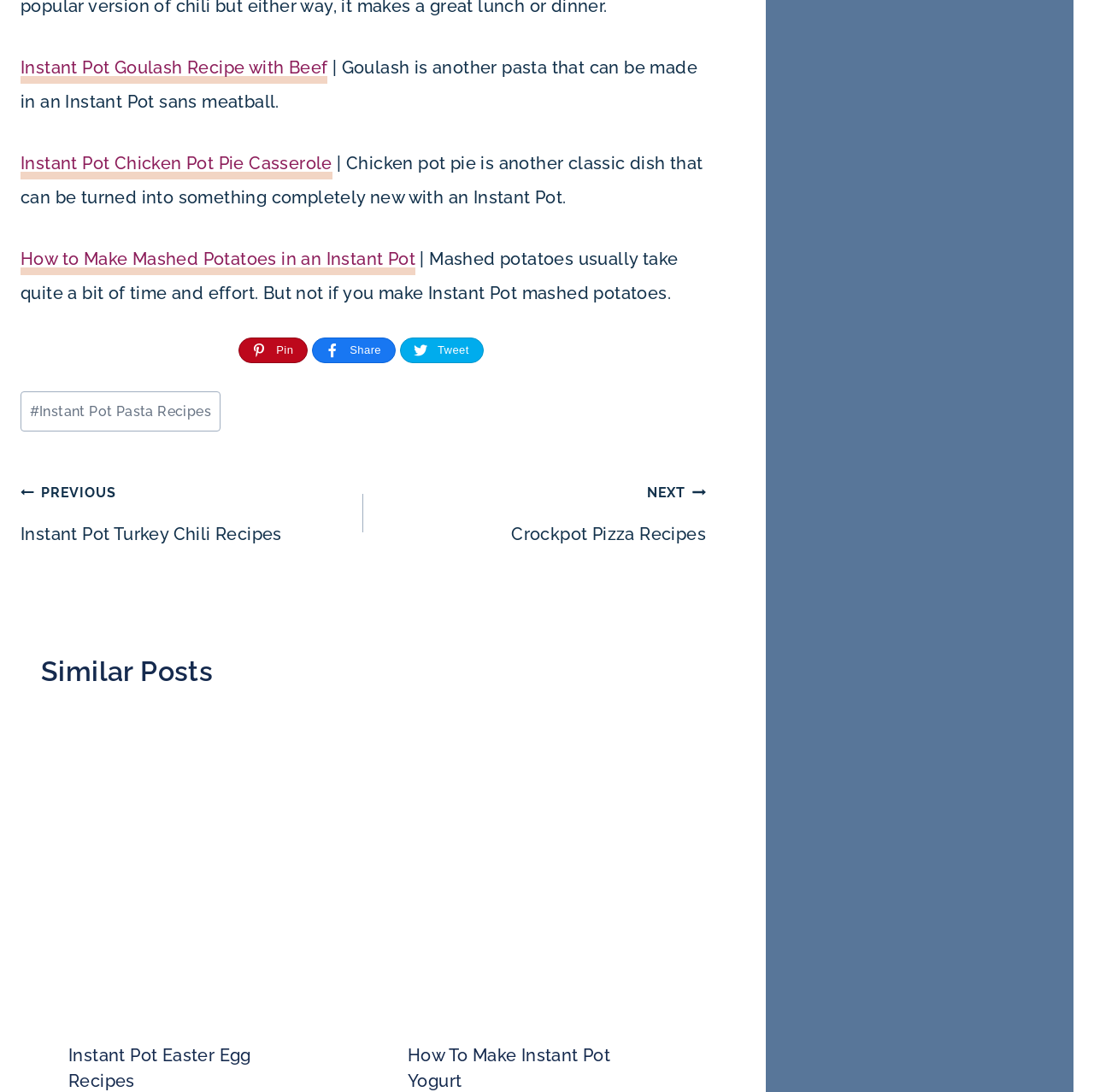Identify the bounding box for the element characterized by the following description: "#Instant Pot Pasta Recipes".

[0.019, 0.359, 0.201, 0.395]